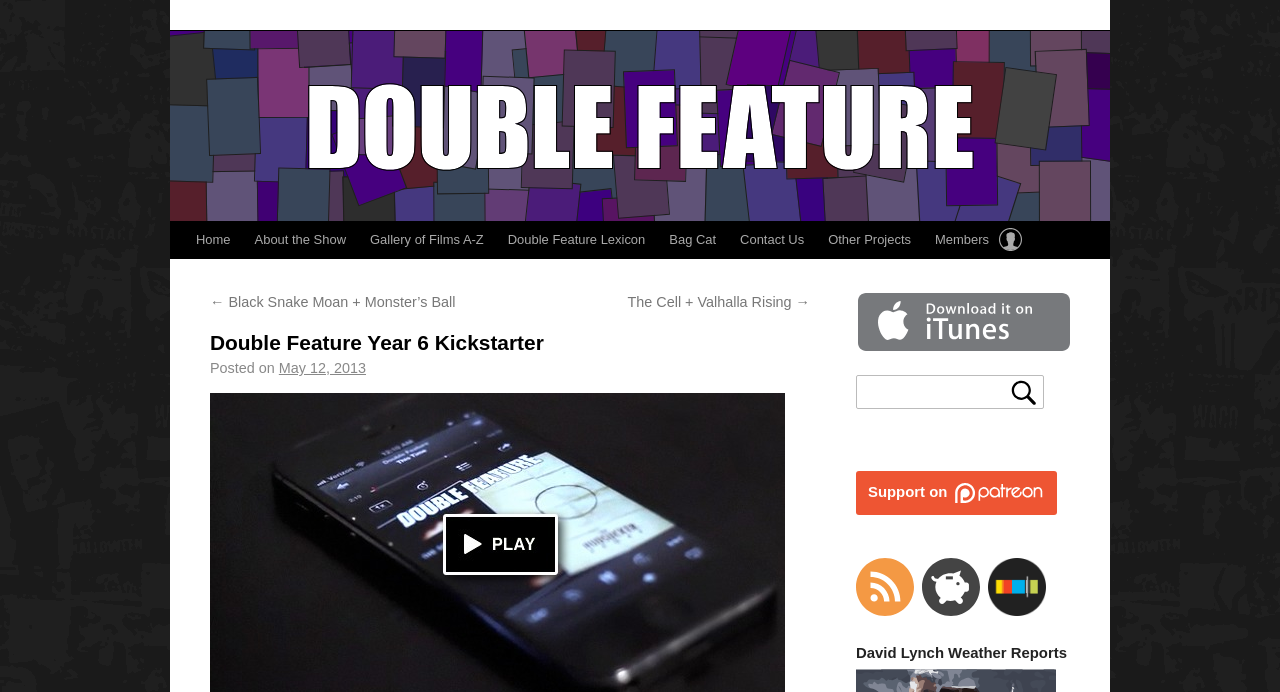Please examine the image and provide a detailed answer to the question: What is the name of the section below the navigation menu?

I looked at the heading below the navigation menu and found that it is 'Double Feature Year 6 Kickstarter'.